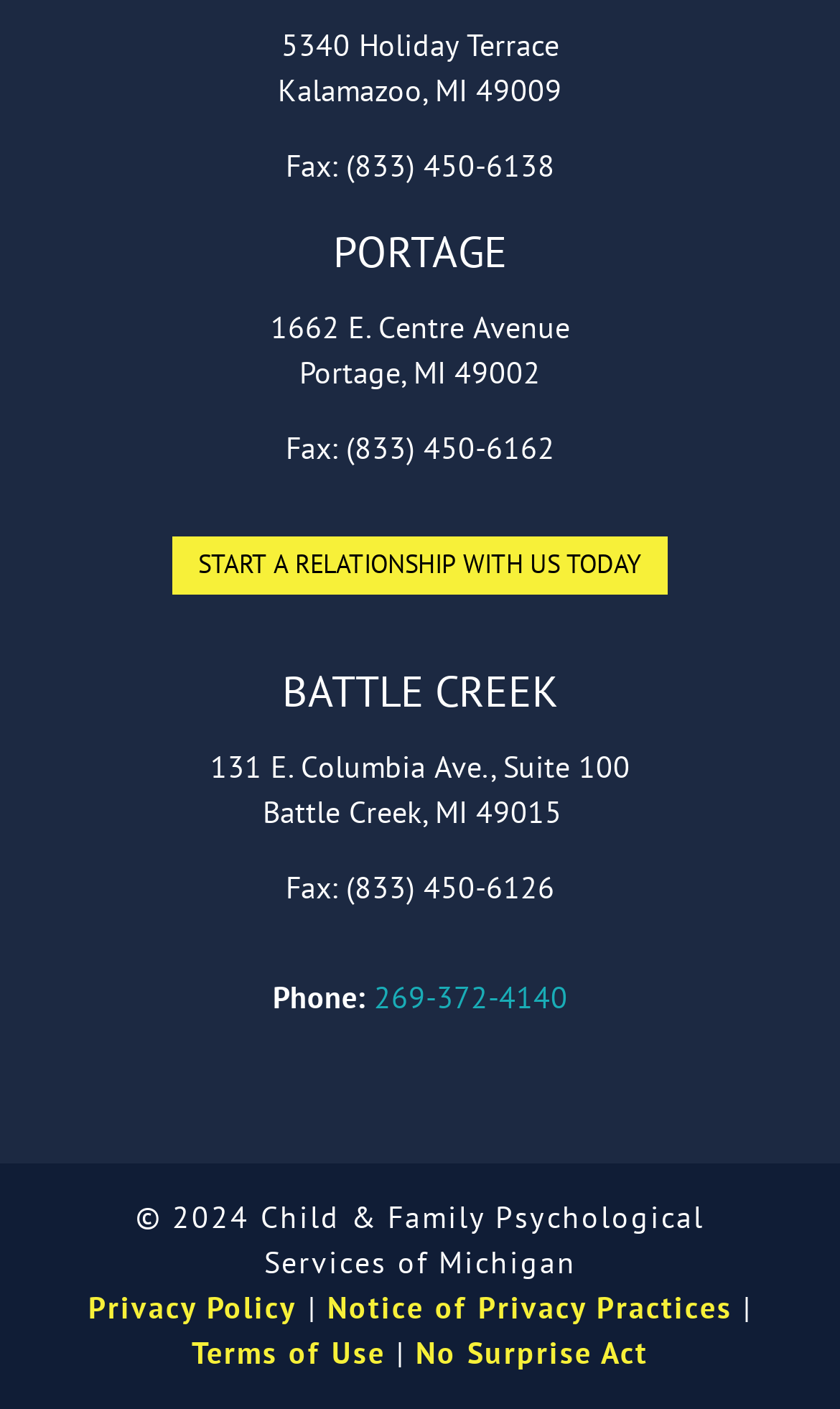What year is the copyright for this webpage?
Look at the image and construct a detailed response to the question.

I looked for the copyright information at the bottom of the webpage, which states '© 2024 Child & Family Psychological Services of Michigan'. The year of the copyright is 2024.